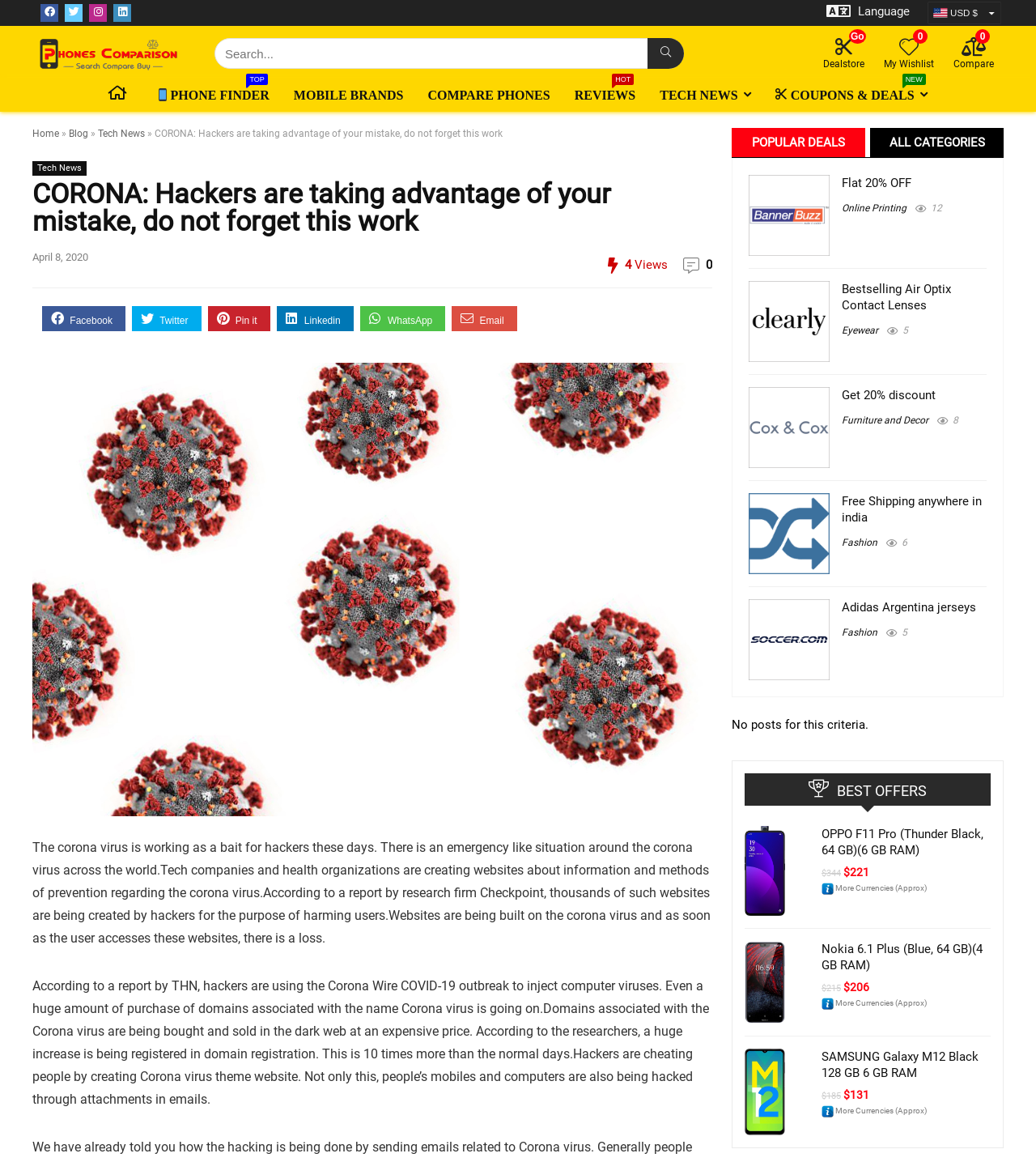Identify the bounding box coordinates for the element you need to click to achieve the following task: "Compare phones". The coordinates must be four float values ranging from 0 to 1, formatted as [left, top, right, bottom].

[0.403, 0.07, 0.541, 0.096]